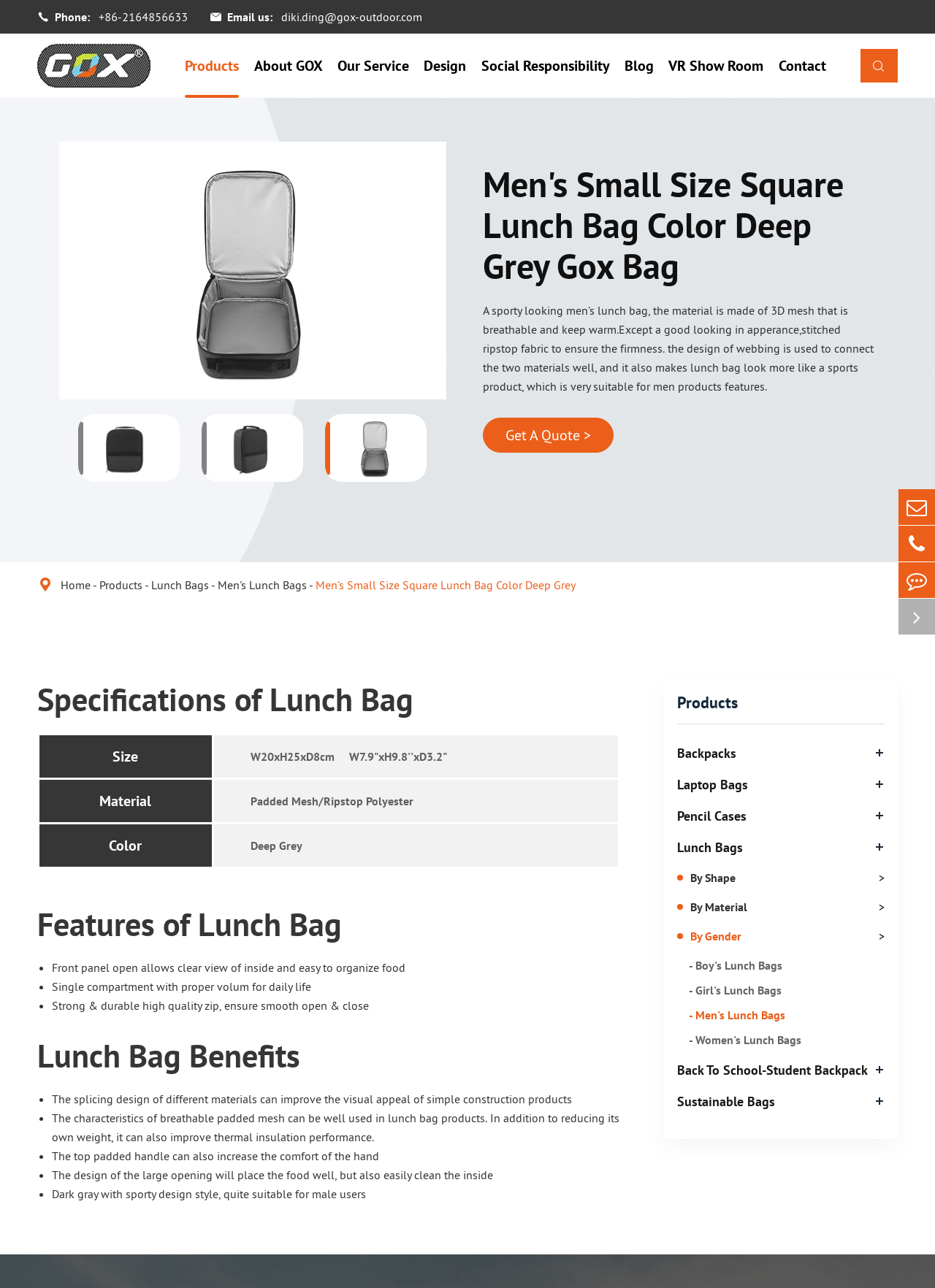Determine the bounding box coordinates of the UI element described below. Use the format (top-left x, top-left y, bottom-right x, bottom-right y) with floating point numbers between 0 and 1: Sustainable Bags

[0.724, 0.849, 0.829, 0.862]